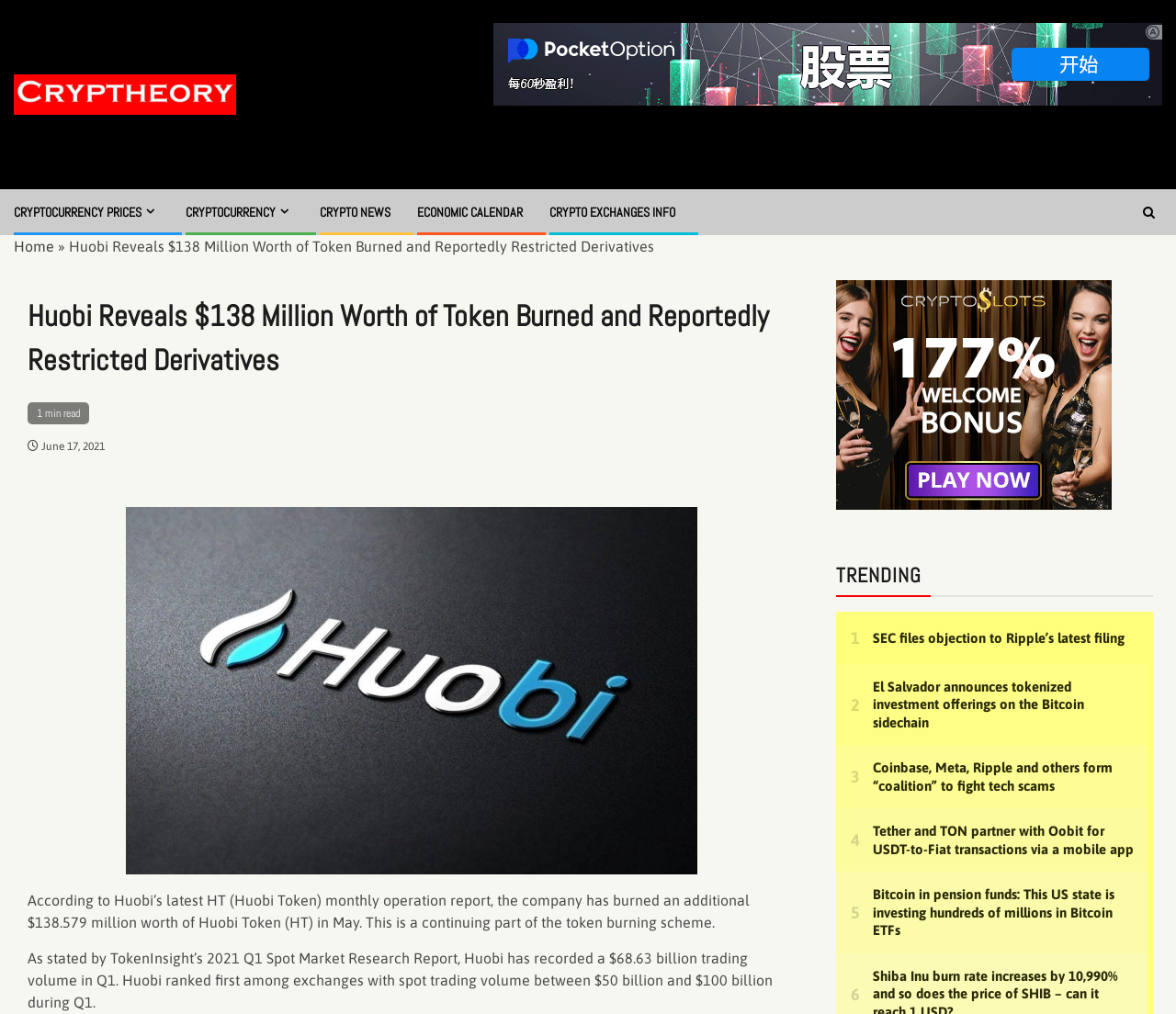Kindly determine the bounding box coordinates for the area that needs to be clicked to execute this instruction: "View cryptocurrency prices".

[0.012, 0.201, 0.135, 0.217]